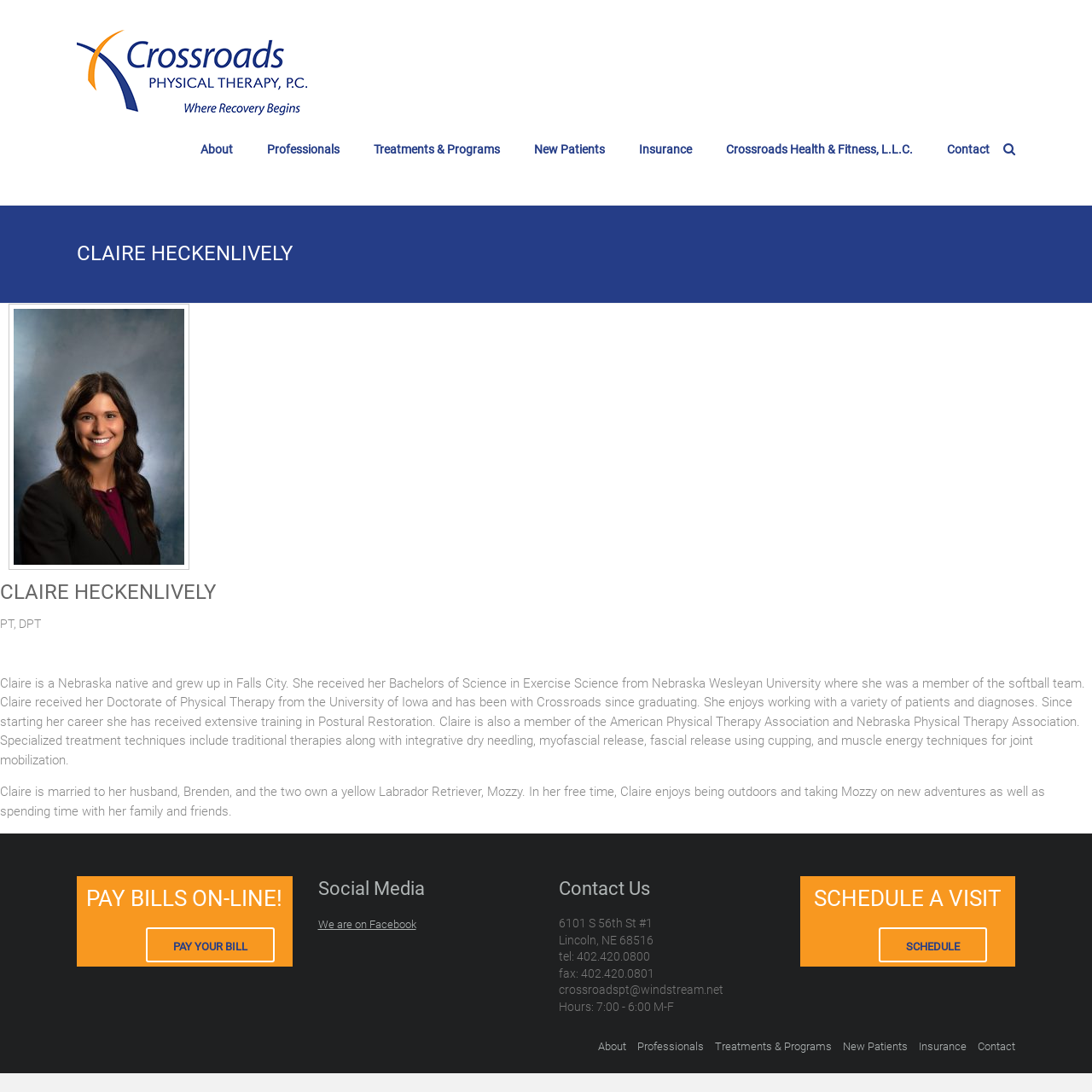Locate the bounding box coordinates of the element you need to click to accomplish the task described by this instruction: "Learn about treatments and programs".

[0.342, 0.109, 0.458, 0.164]